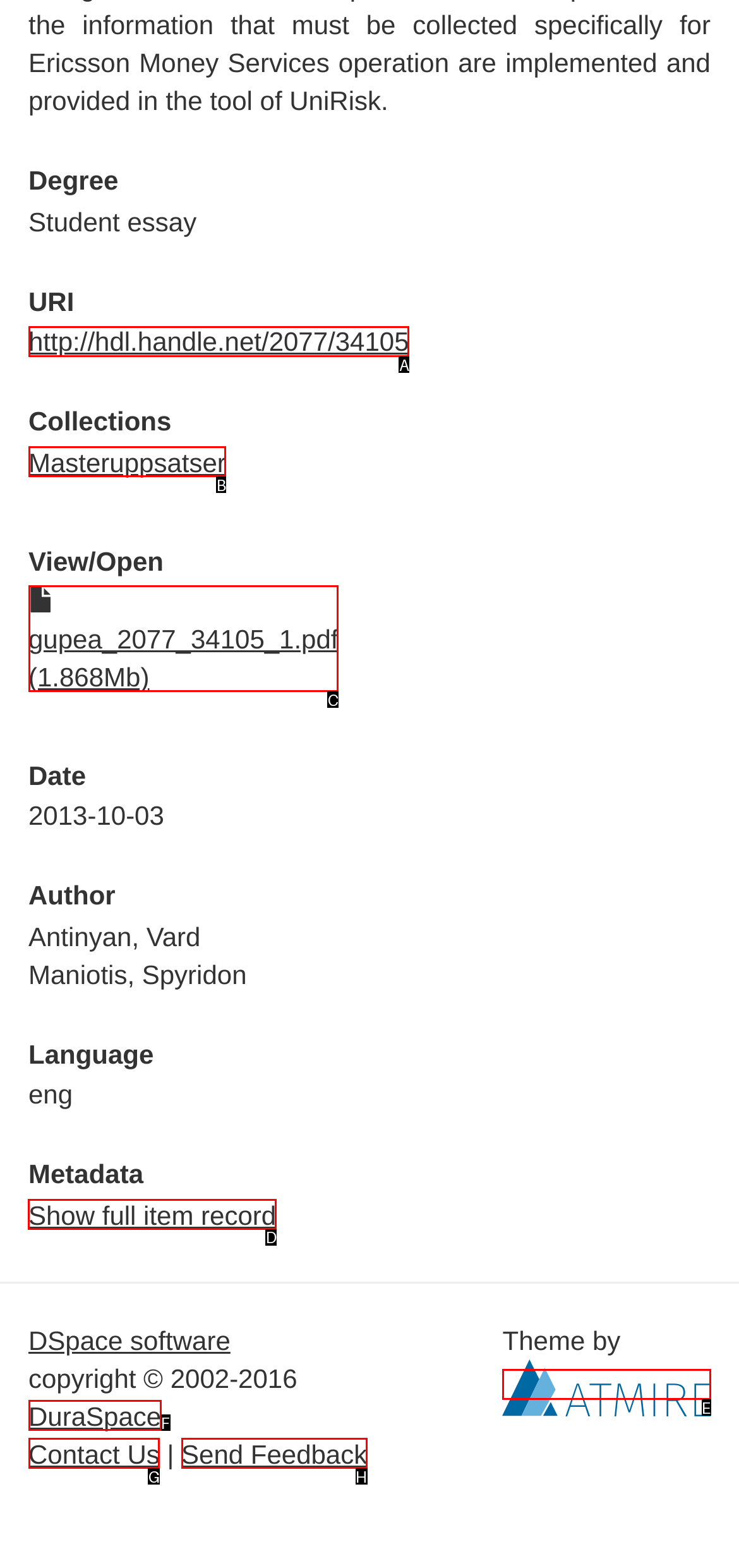Determine which HTML element to click for this task: View the full item record Provide the letter of the selected choice.

D